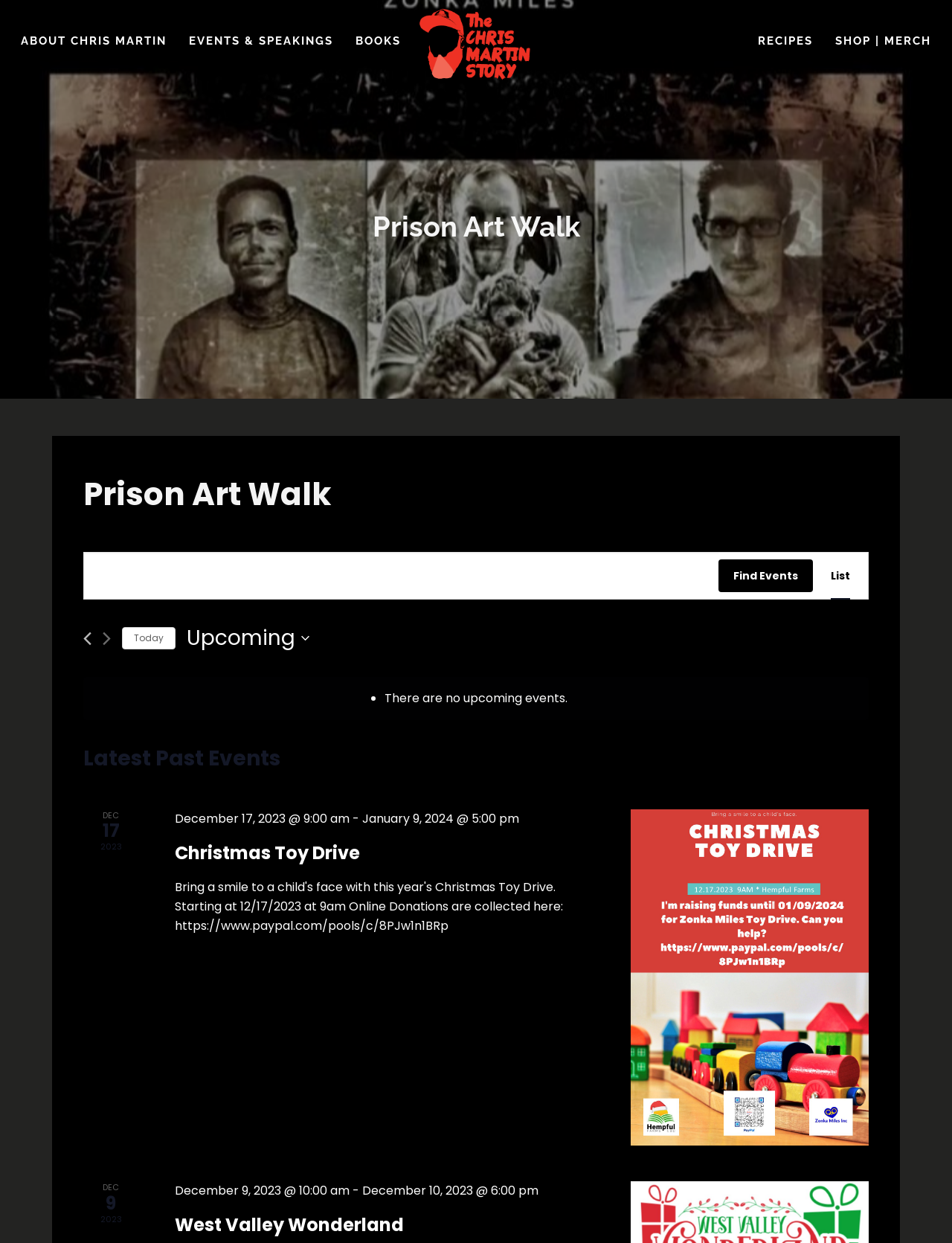Given the following UI element description: "Christmas Toy Drive", find the bounding box coordinates in the webpage screenshot.

[0.183, 0.676, 0.378, 0.696]